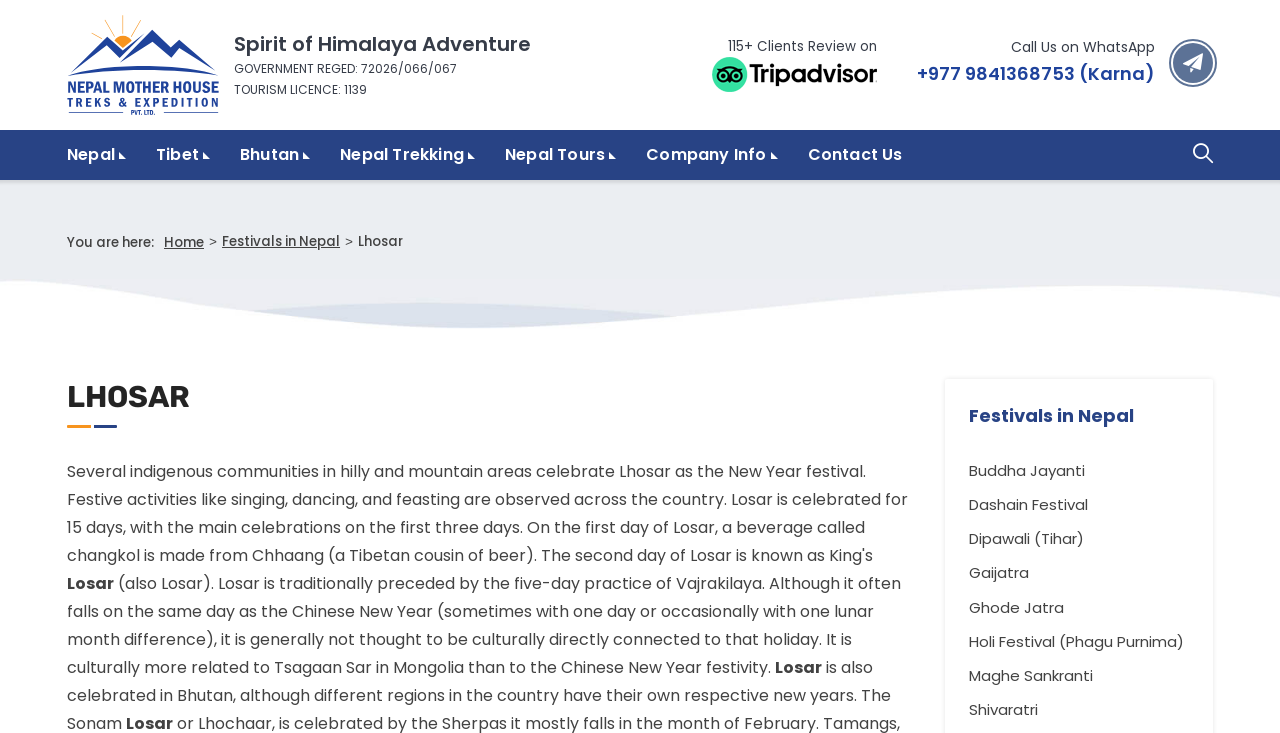Use a single word or phrase to answer the question: 
What is the tourism licence number of the company?

1139